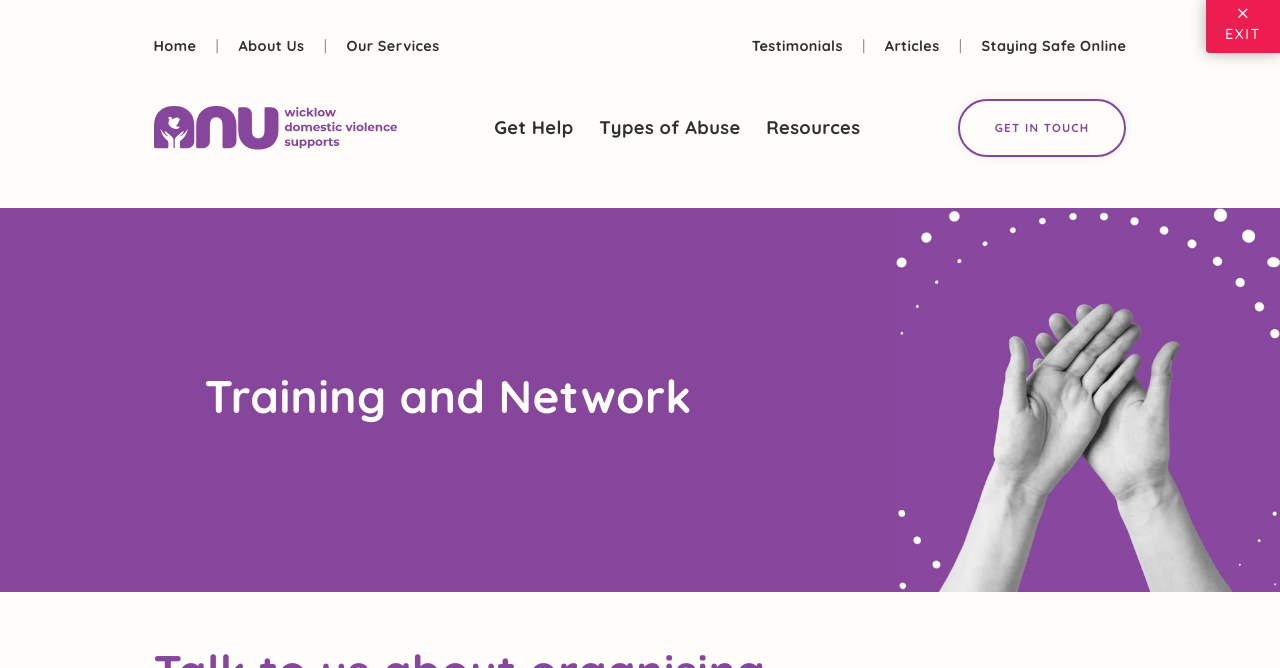Return the bounding box coordinates of the UI element that corresponds to this description: "Articles". The coordinates must be given as four float numbers in the range of 0 and 1, [left, top, right, bottom].

[0.691, 0.056, 0.734, 0.083]